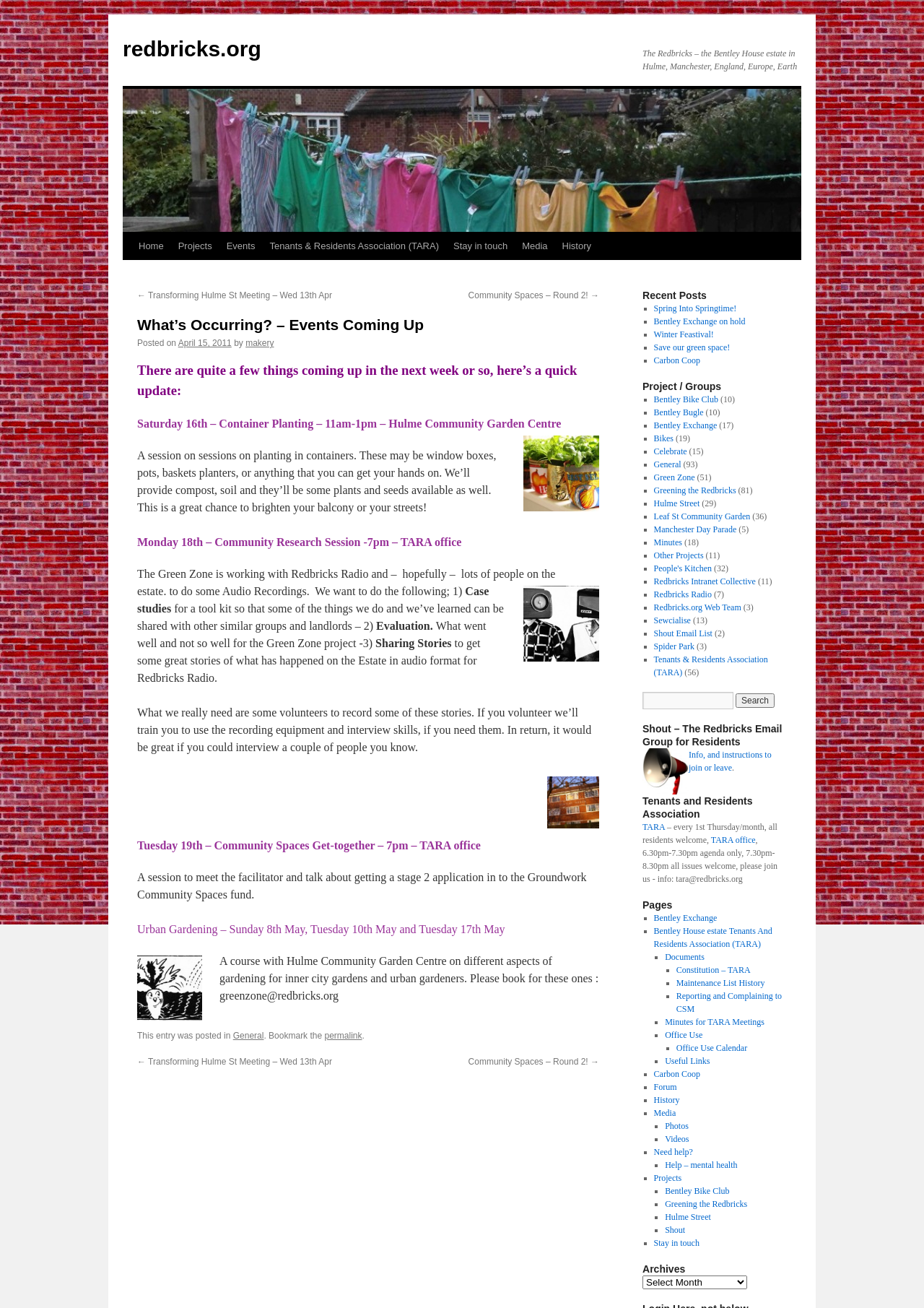Could you find the bounding box coordinates of the clickable area to complete this instruction: "Click the 'Community Spaces – Round 2!' link"?

[0.507, 0.222, 0.648, 0.23]